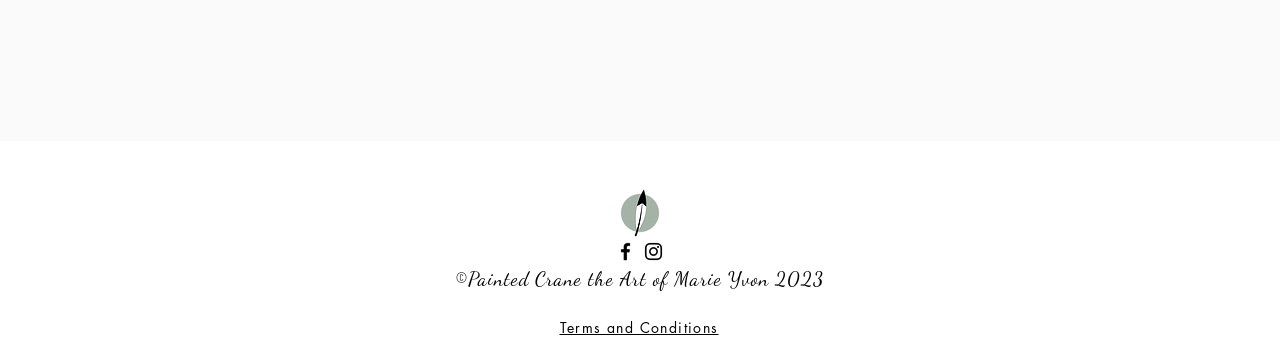Provide a one-word or brief phrase answer to the question:
What is the logo of the website?

pc logo